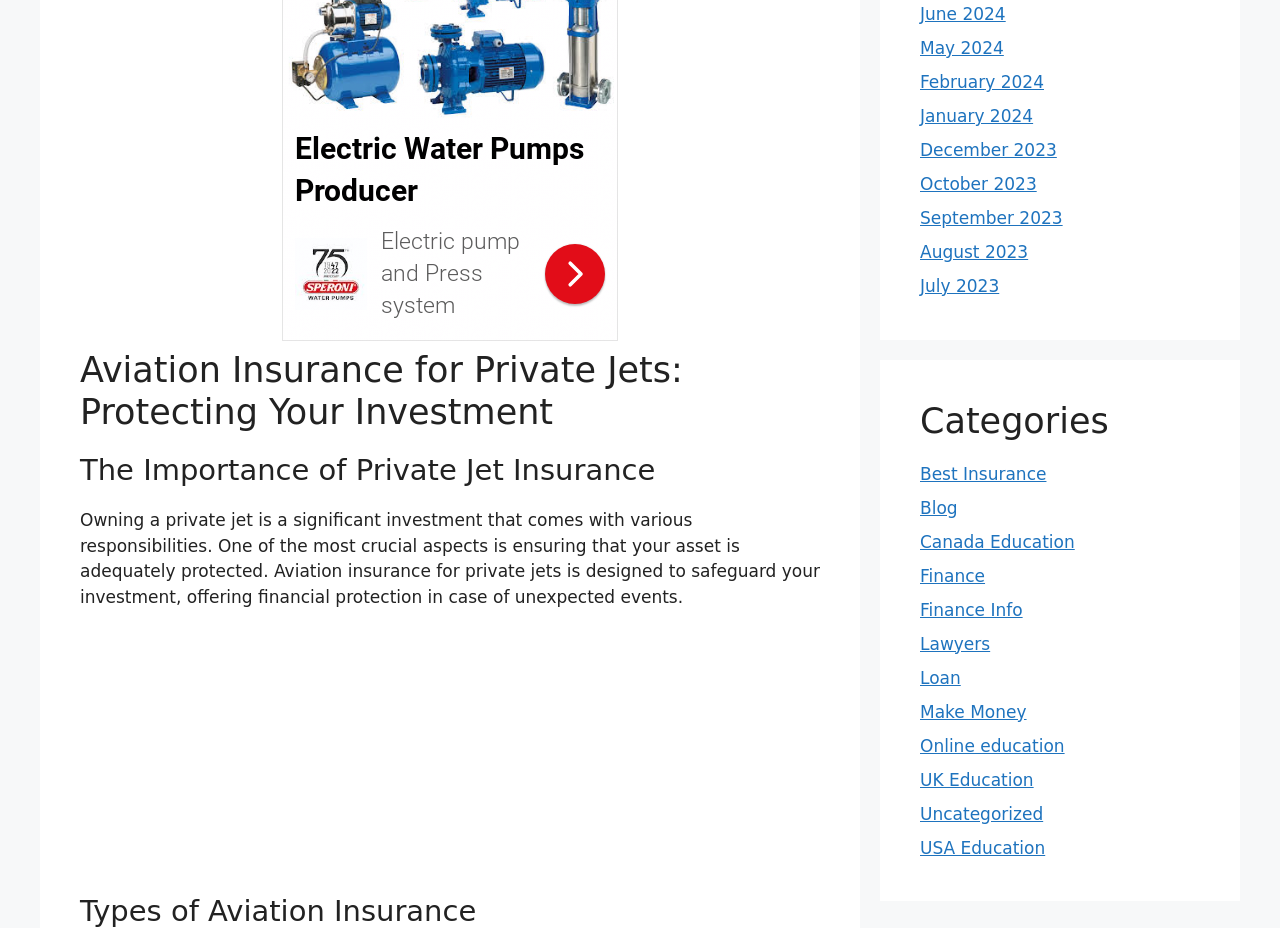Kindly provide the bounding box coordinates of the section you need to click on to fulfill the given instruction: "Click on 'Best Insurance' category".

[0.719, 0.499, 0.818, 0.521]